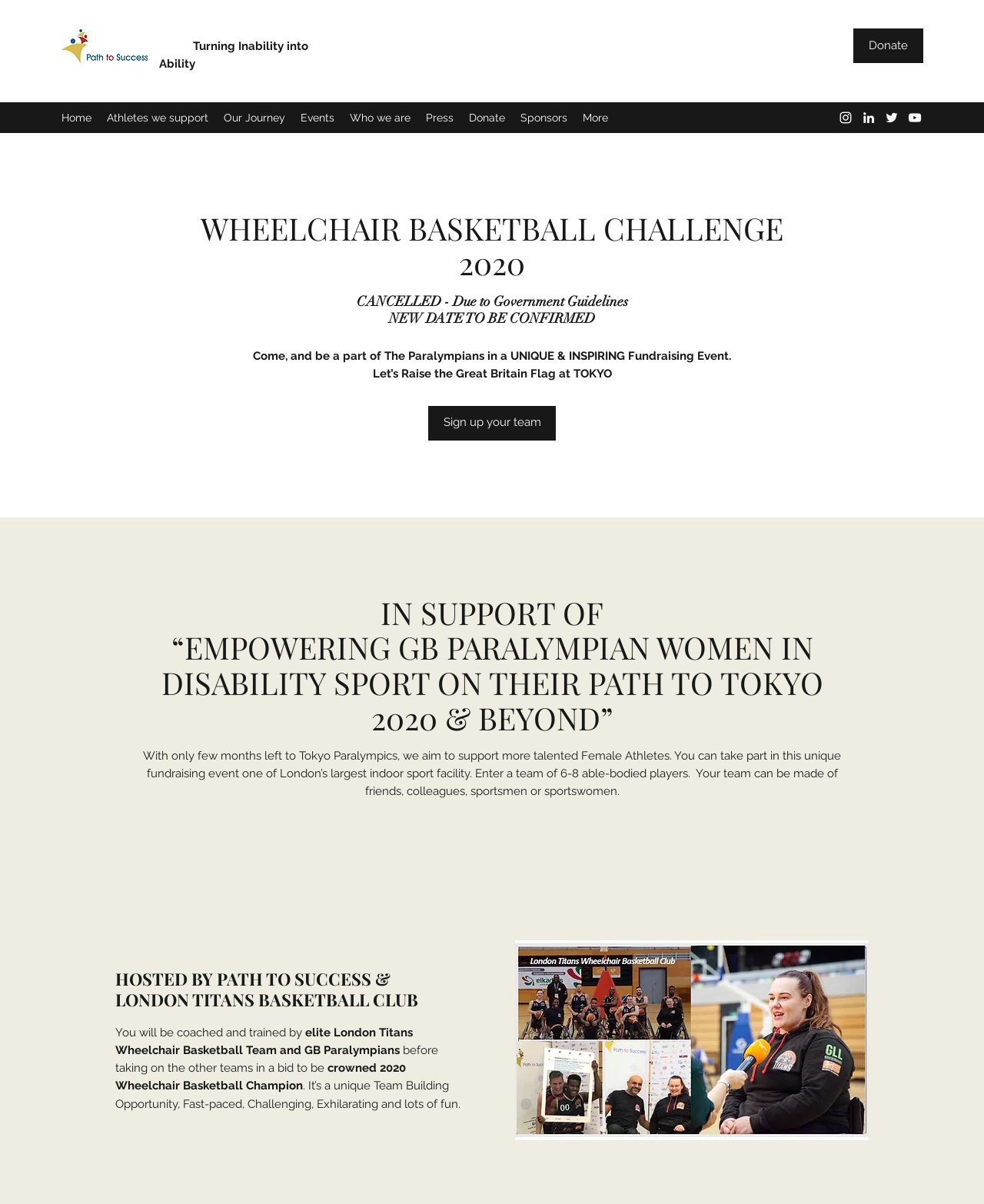Describe the webpage meticulously, covering all significant aspects.

The webpage is about the 2020 Wheelchair Basketball Challenge, an event organized by Path to Success. At the top left corner, there is a mailchimp logo. Below it, there is a tagline "Turning Inability into Ability". On the top right corner, there is a "Donate" button. 

The navigation menu is located at the top center, with links to "Home", "Athletes we support", "Our Journey", "Events", "Who we are", "Press", "Donate", "Sponsors", and "More". 

Below the navigation menu, there is a large heading "WHEELCHAIR BASKETBALL CHALLENGE 2020" followed by a notice that the event has been cancelled due to government guidelines, with a new date to be confirmed. 

The main content of the webpage is divided into two sections. The first section describes the event, where participants can sign up their teams to play wheelchair basketball with the Paralympians. The section also mentions the goal of supporting female athletes and the event's unique fundraising opportunity.

The second section is about the hosts of the event, Path to Success and London Titans Basketball Club. It describes the coaching and training process, where participants will be trained by elite London Titans Wheelchair Basketball Team and GB Paralympians before competing against other teams. 

At the bottom of the webpage, there is a large image of the London Titans Basketball Club. There are also social media links to Instagram, LinkedIn, Twitter, and YouTube at the top right corner.